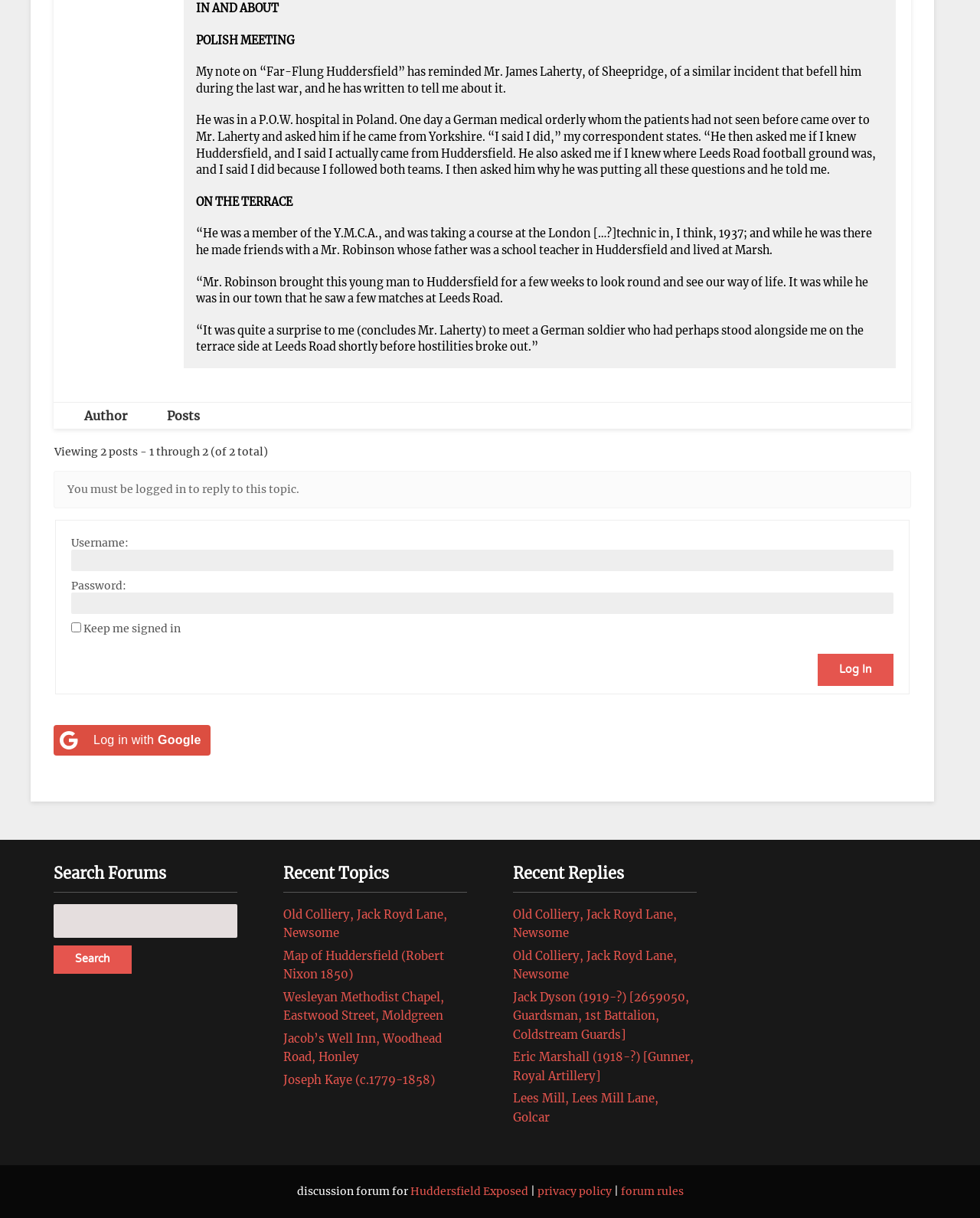What is the name of the forum?
Based on the image, give a one-word or short phrase answer.

Huddersfield Exposed